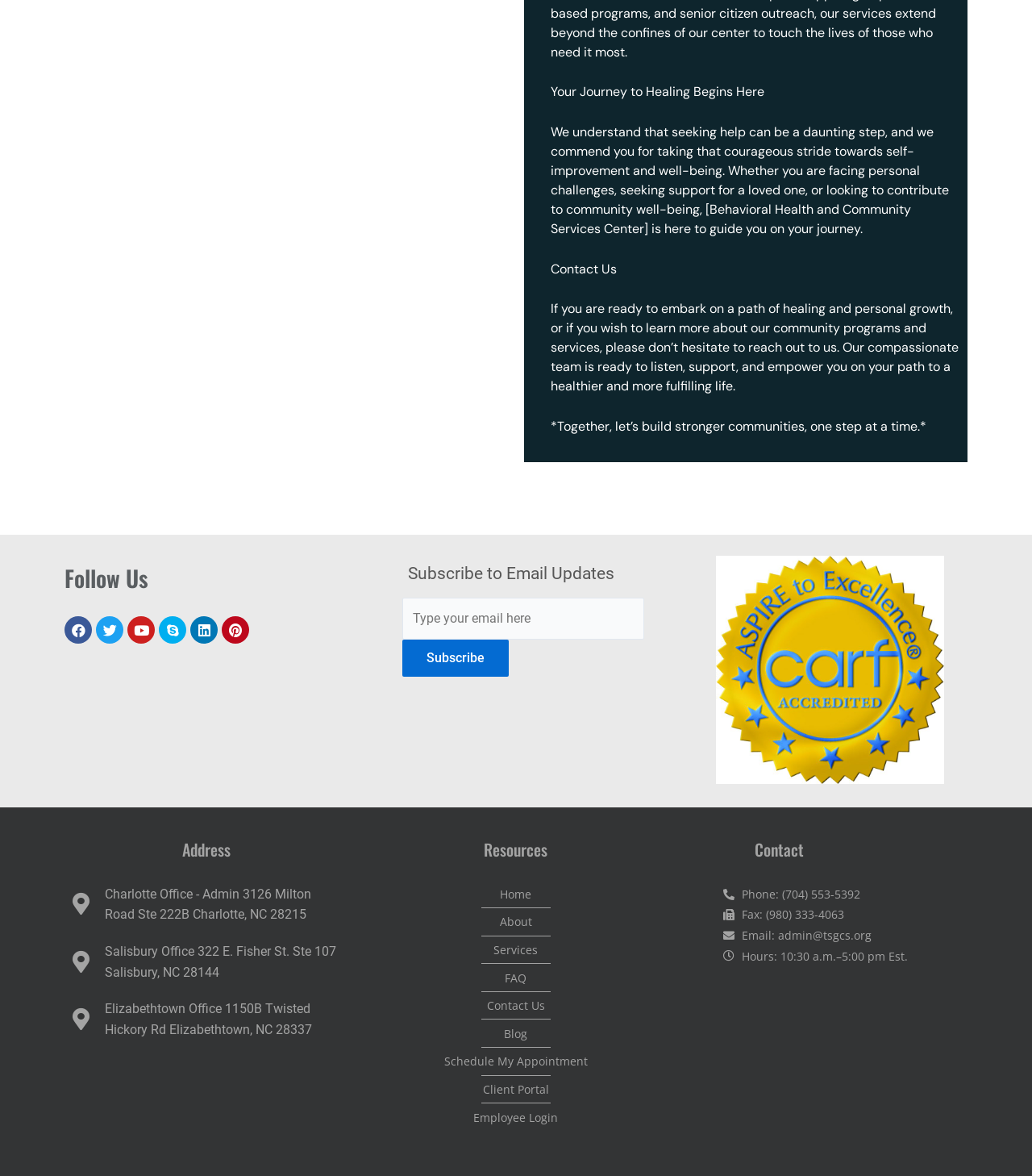Specify the bounding box coordinates (top-left x, top-left y, bottom-right x, bottom-right y) of the UI element in the screenshot that matches this description: Employee Login

[0.361, 0.941, 0.639, 0.959]